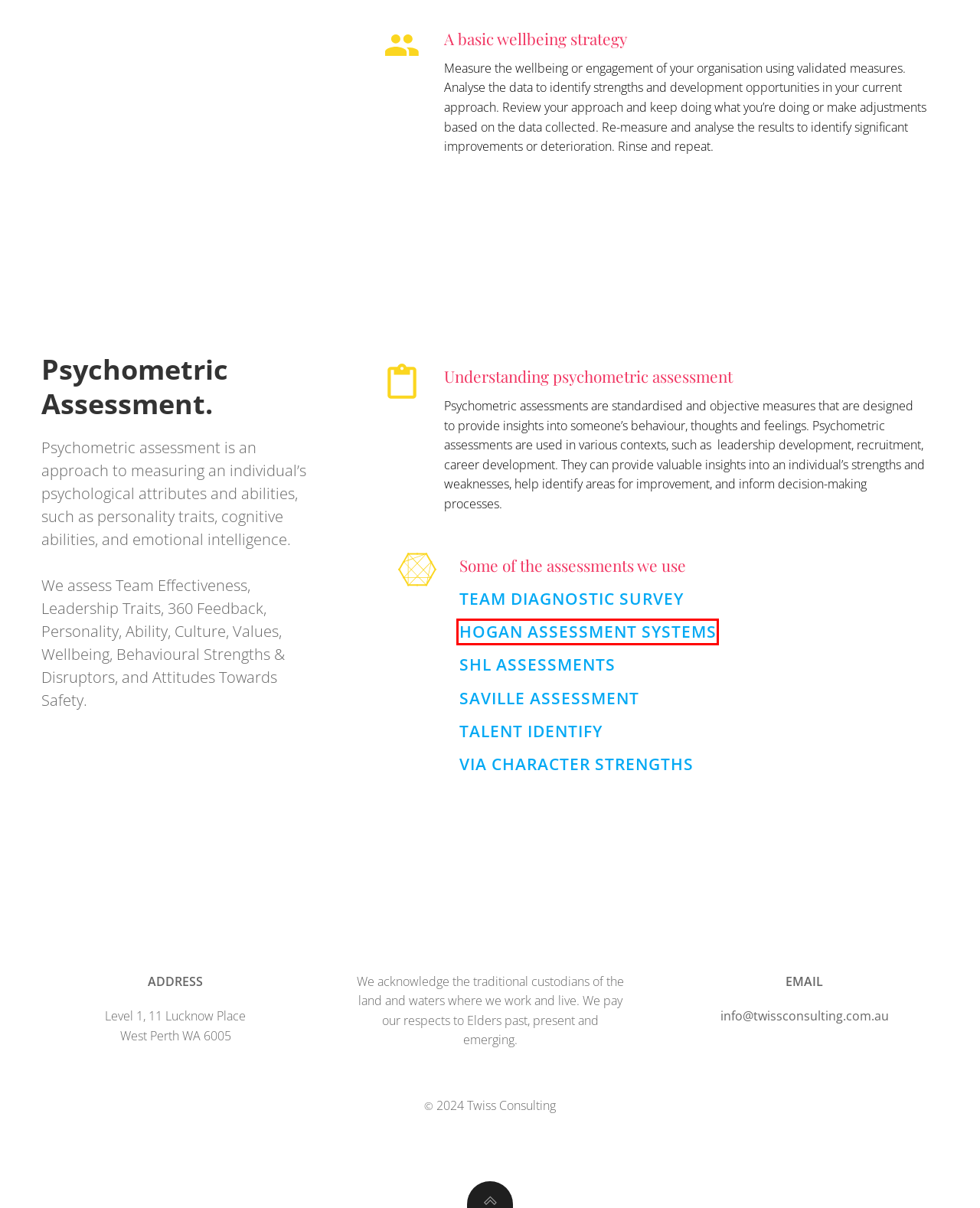You are provided a screenshot of a webpage featuring a red bounding box around a UI element. Choose the webpage description that most accurately represents the new webpage after clicking the element within the red bounding box. Here are the candidates:
A. Private Psychology | Amelia Twiss
B. Team Diagnostics | Measure & Monitor Your Team Effectiveness
C. Media | Amelia Twiss
D. Hire and develop better teams - TalentIdentify
E. Home - Saville Assessment
F. Hogan Assessments | Personality Tests That Predict Performance
G. Home | Amelia Twiss
H. About Us | Amelia Twiss

F